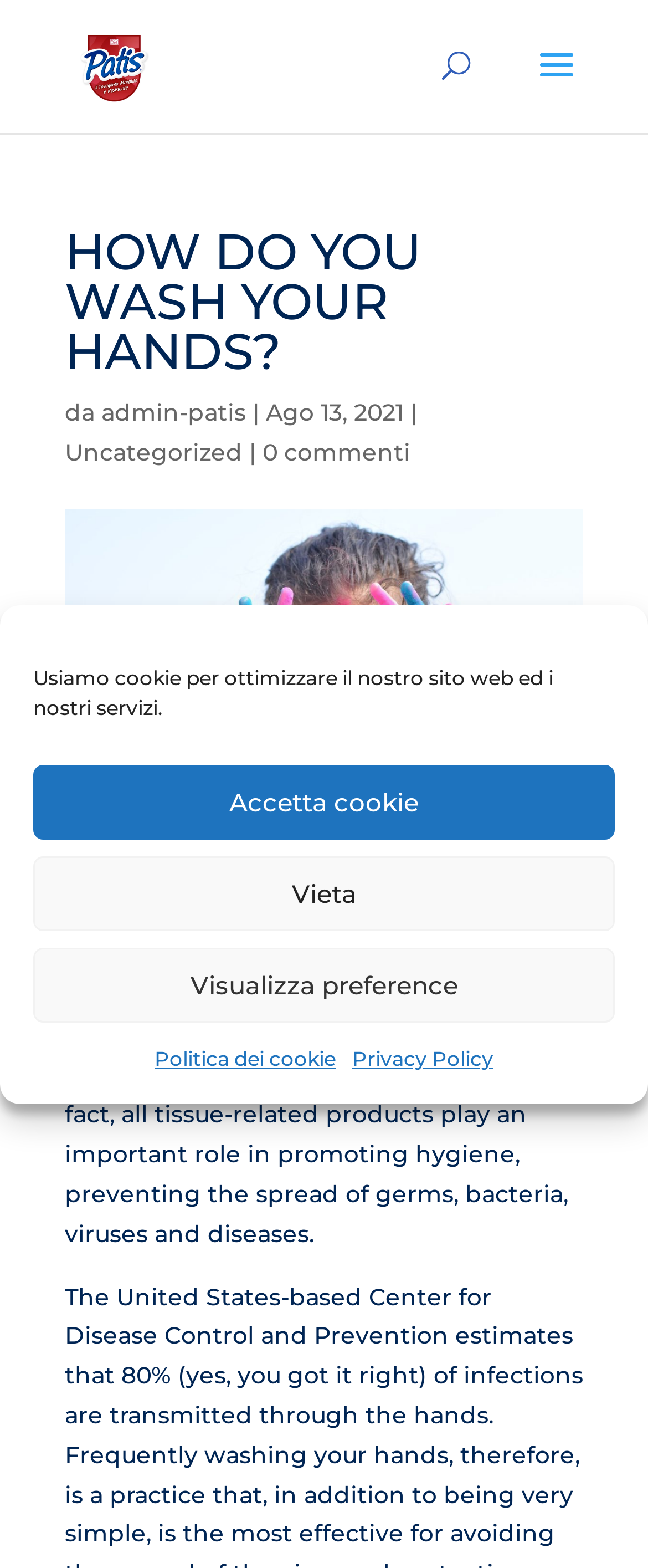Give a one-word or one-phrase response to the question:
What is the author of the article?

admin-patis